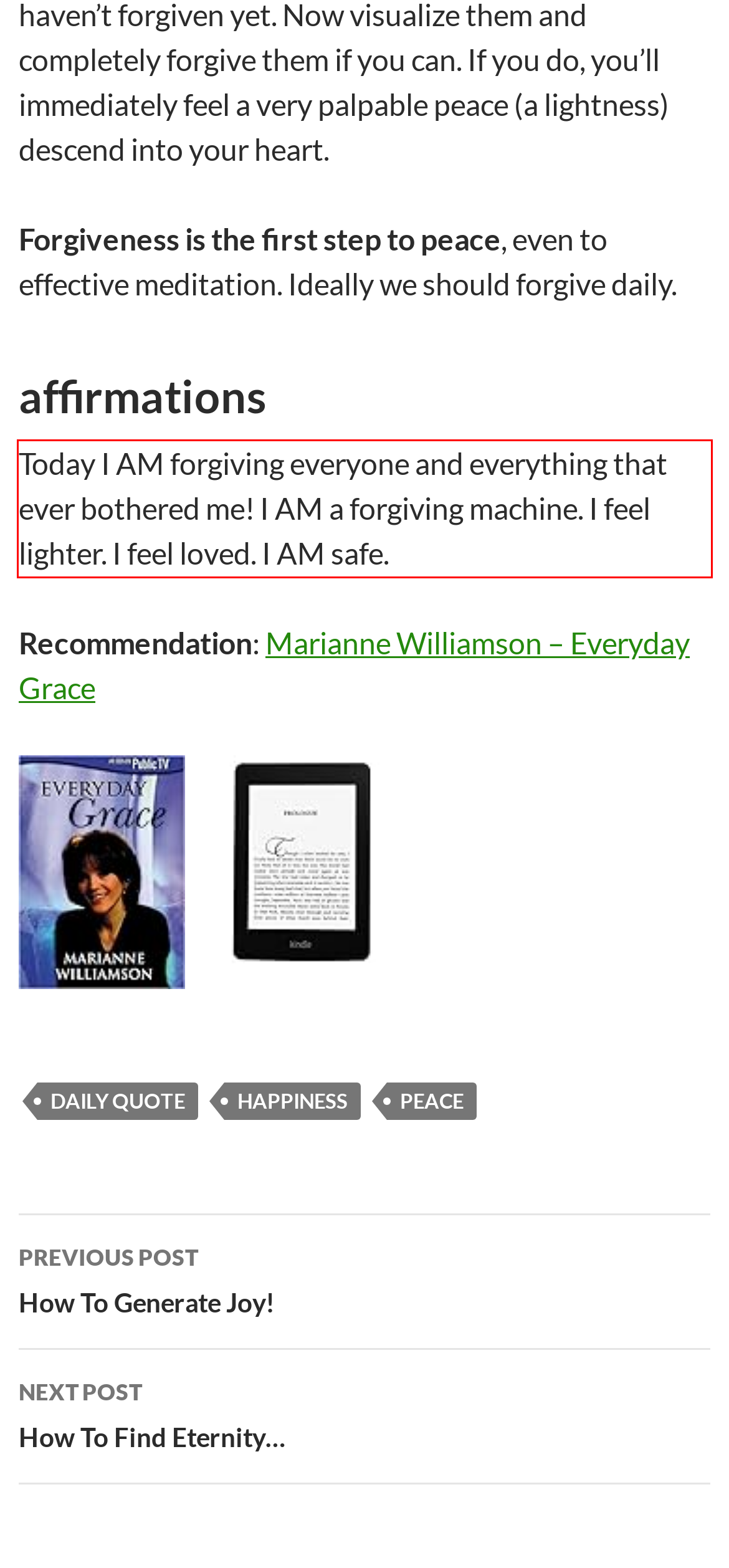Locate the red bounding box in the provided webpage screenshot and use OCR to determine the text content inside it.

Today I AM forgiving everyone and everything that ever bothered me! I AM a forgiving machine. I feel lighter. I feel loved. I AM safe.